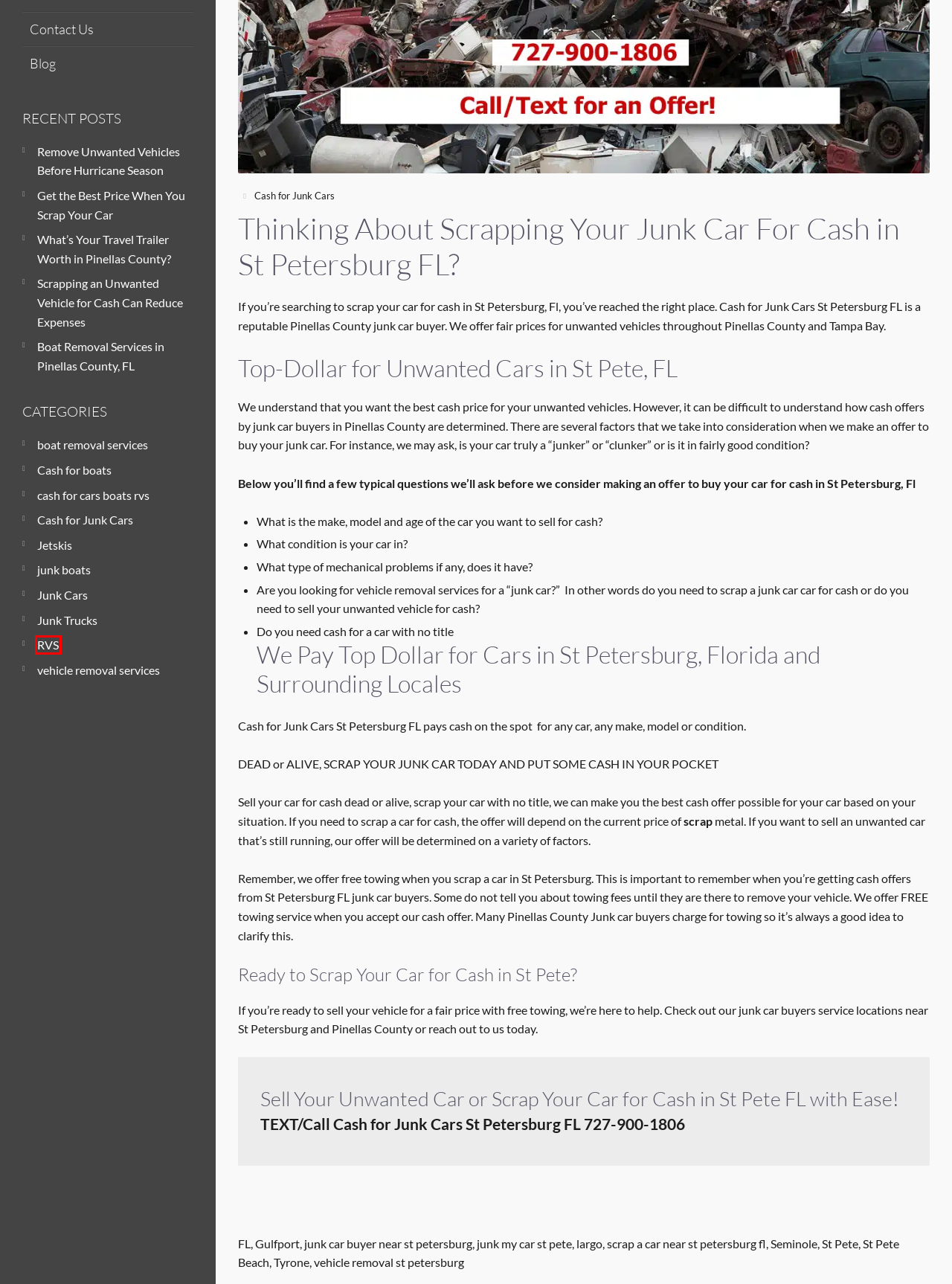Provided is a screenshot of a webpage with a red bounding box around an element. Select the most accurate webpage description for the page that appears after clicking the highlighted element. Here are the candidates:
A. Junk Trucks - We buy Junk Trucks in St Petersburg FL
B. St Pete Archives - Junk Car Buyer St. Petersburg FL
C. junk my car st pete Archives - Junk Car Buyer St. Petersburg FL
D. Seminole, Florida - Cash for cars, travel trailers, boats 727-900-1806
E. St Pete Beach Archives - Junk Car Buyer St. Petersburg FL
F. RVS Archives - Junk Car Buyer St. Petersburg FL
G. largo Archives - Junk Car Buyer St. Petersburg FL
H. Jetskis Archives - Junk Car Buyer St. Petersburg FL

F